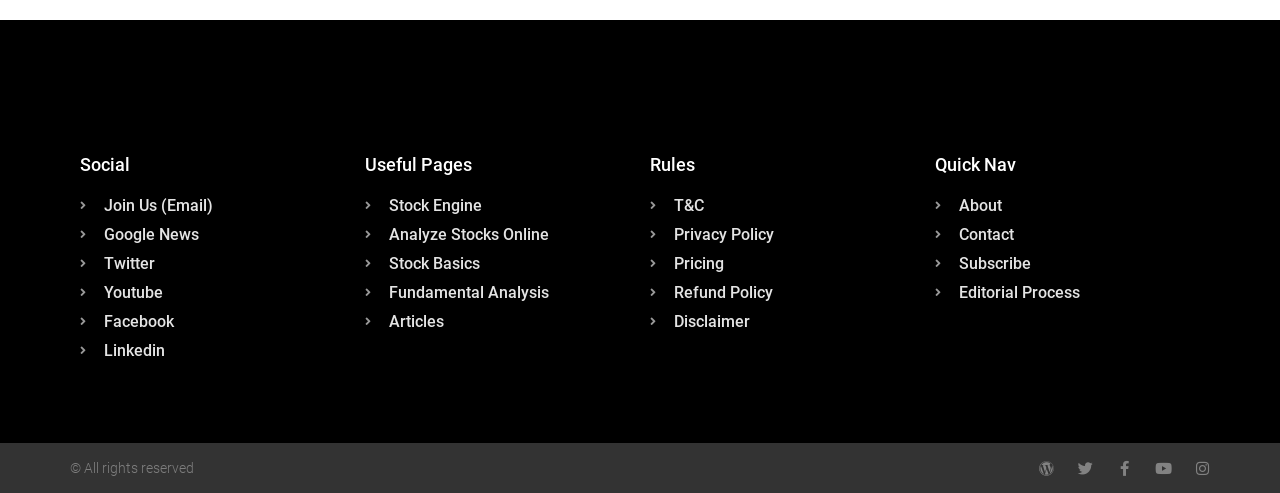What is the first social media platform listed?
Analyze the image and provide a thorough answer to the question.

The first social media platform listed is 'Join Us (Email)' which is located at the top left corner of the webpage, under the 'Social' heading.